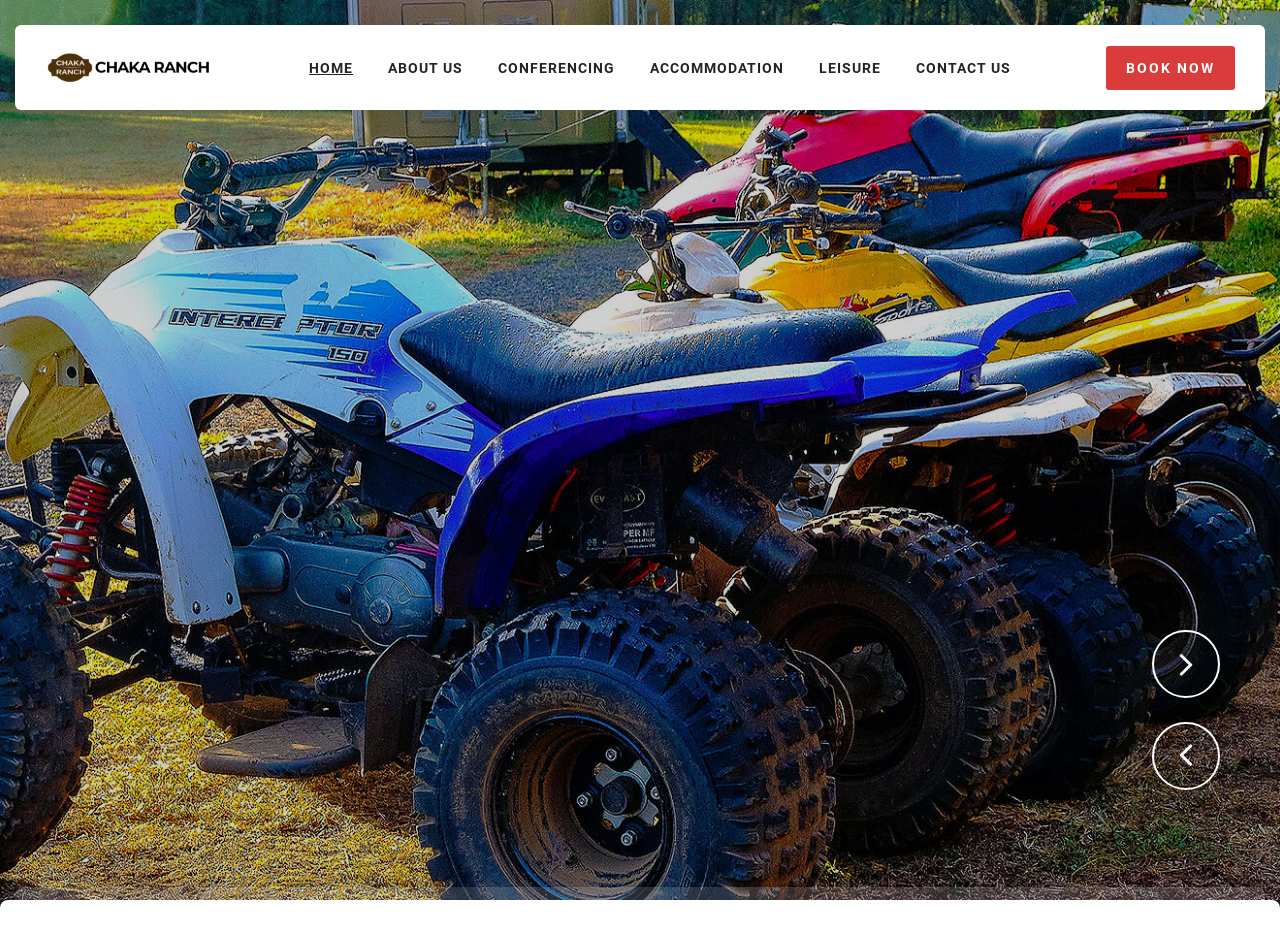Identify the coordinates of the bounding box for the element that must be clicked to accomplish the instruction: "go to home page".

[0.242, 0.057, 0.276, 0.087]